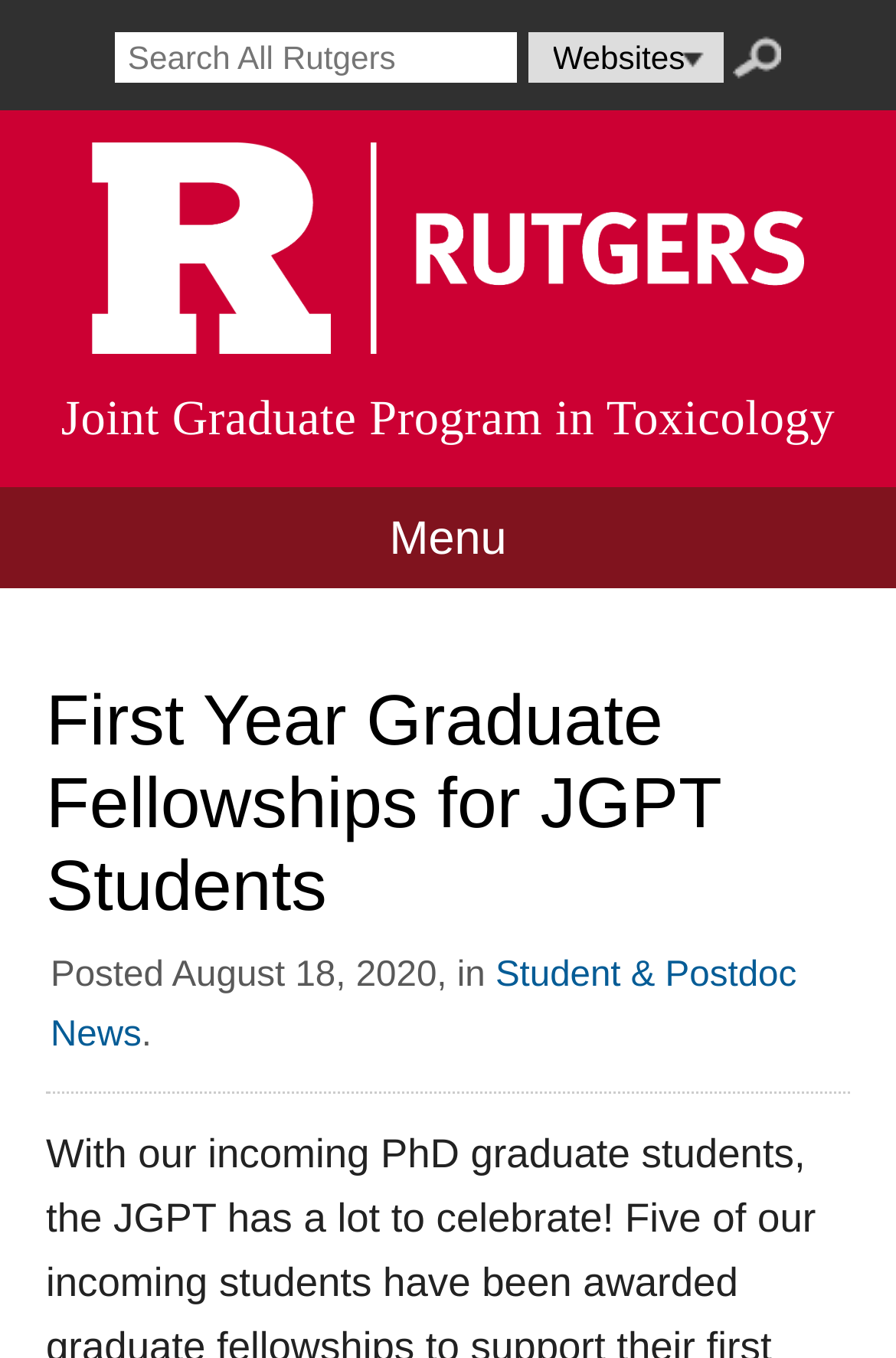Bounding box coordinates should be provided in the format (top-left x, top-left y, bottom-right x, bottom-right y) with all values between 0 and 1. Identify the bounding box for this UI element: Student & Postdoc News

[0.056, 0.704, 0.889, 0.776]